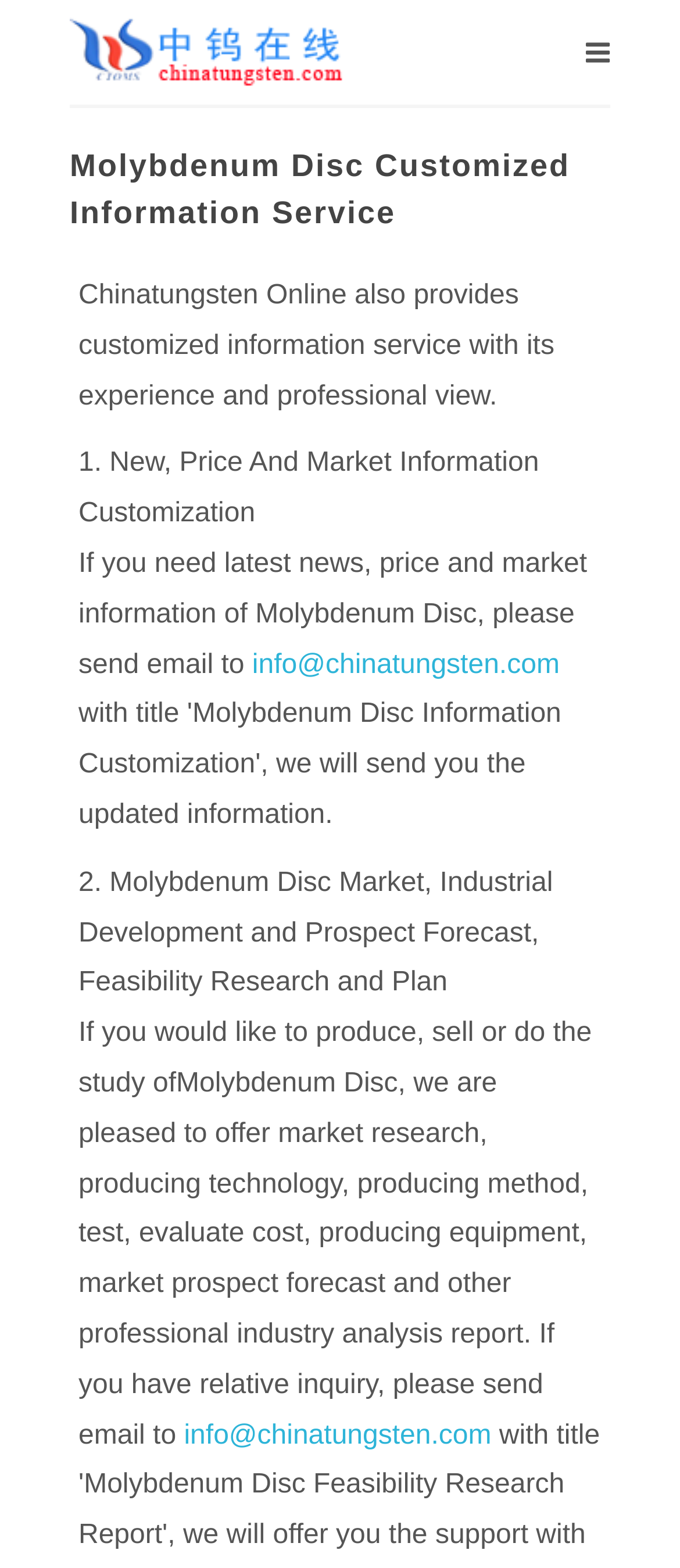Extract the main title from the webpage.

Molybdenum Disc Customized Information Service